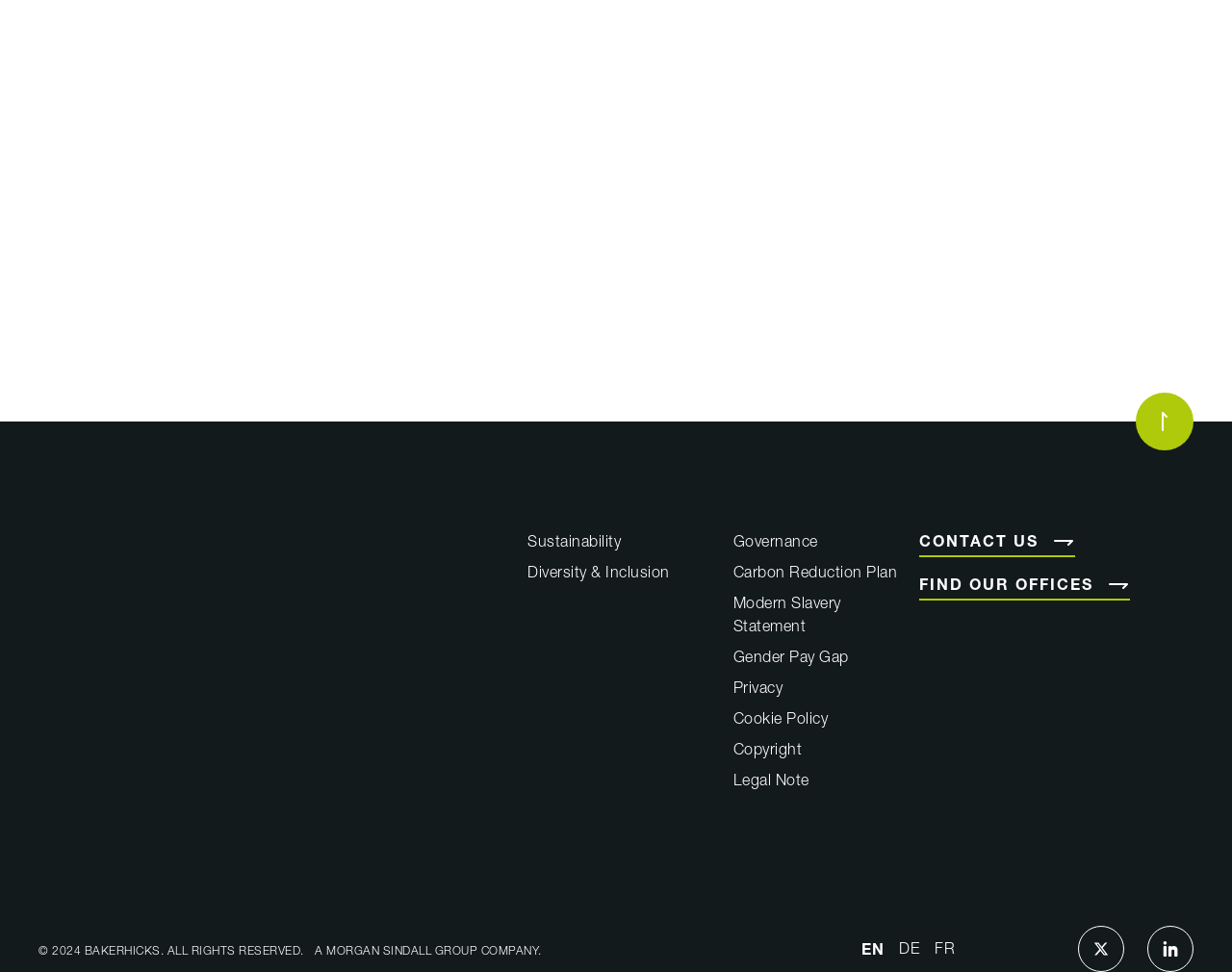Calculate the bounding box coordinates of the UI element given the description: "Copyright".

[0.595, 0.761, 0.651, 0.781]